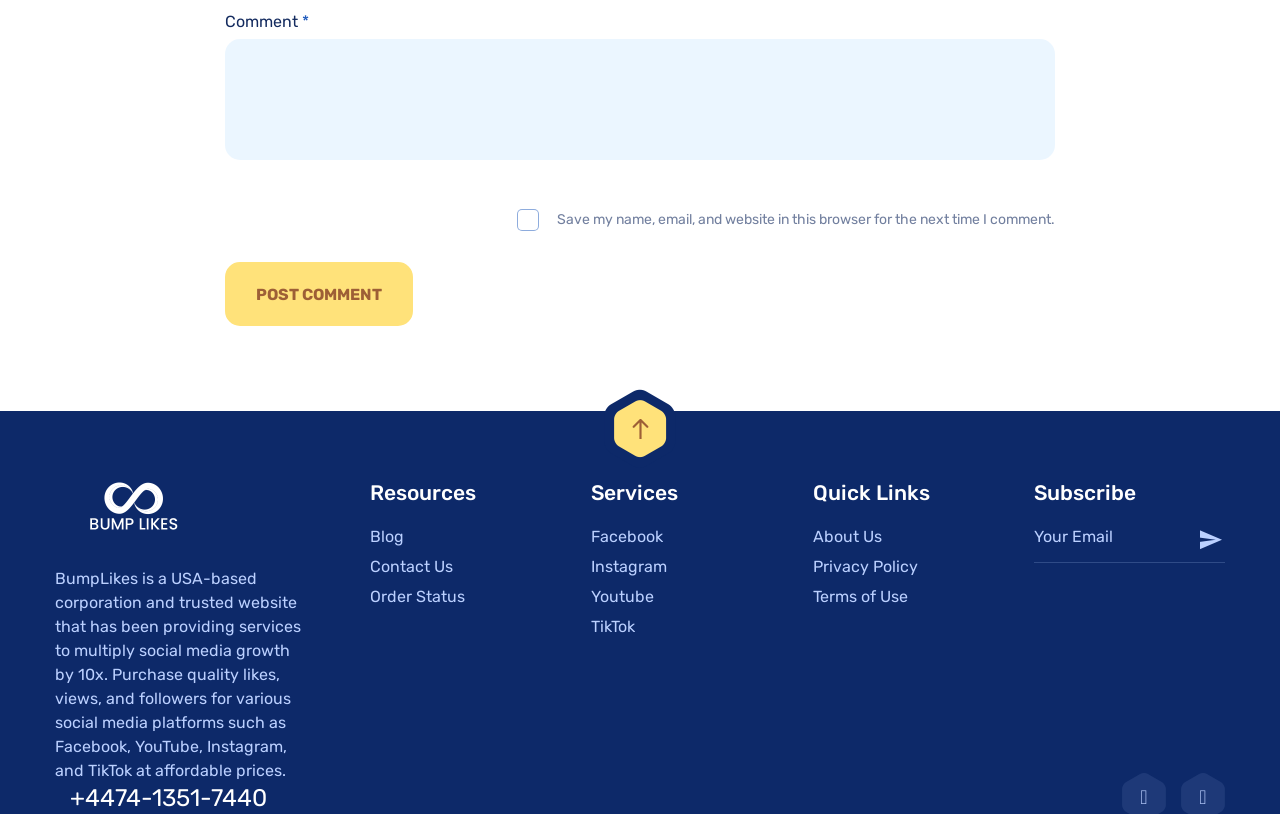Please specify the bounding box coordinates of the clickable section necessary to execute the following command: "Send a contact form".

[0.935, 0.634, 0.957, 0.692]